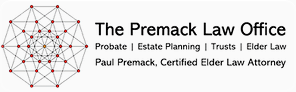What does the web-like graphic in the logo symbolize?
Please respond to the question with as much detail as possible.

The design of the logo incorporates a network or web-like graphic, which symbolizes interconnectedness. This may reflect the intricate nature of legal matters in estate planning and probate, suggesting that the firm is capable of navigating complex legal processes.